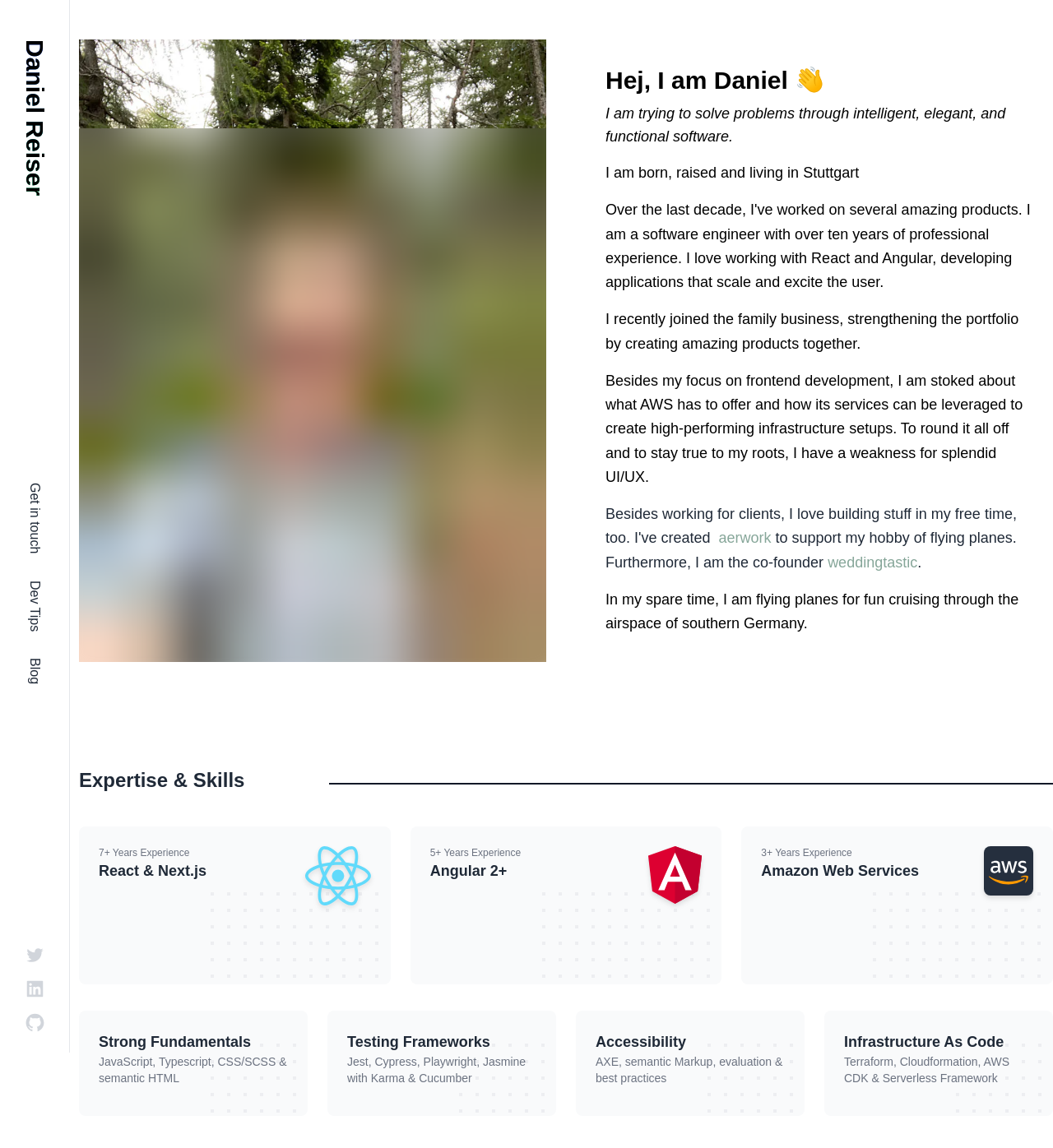Locate the bounding box coordinates of the element that should be clicked to fulfill the instruction: "View Daniel Reiser's Twitter profile".

[0.023, 0.823, 0.043, 0.841]